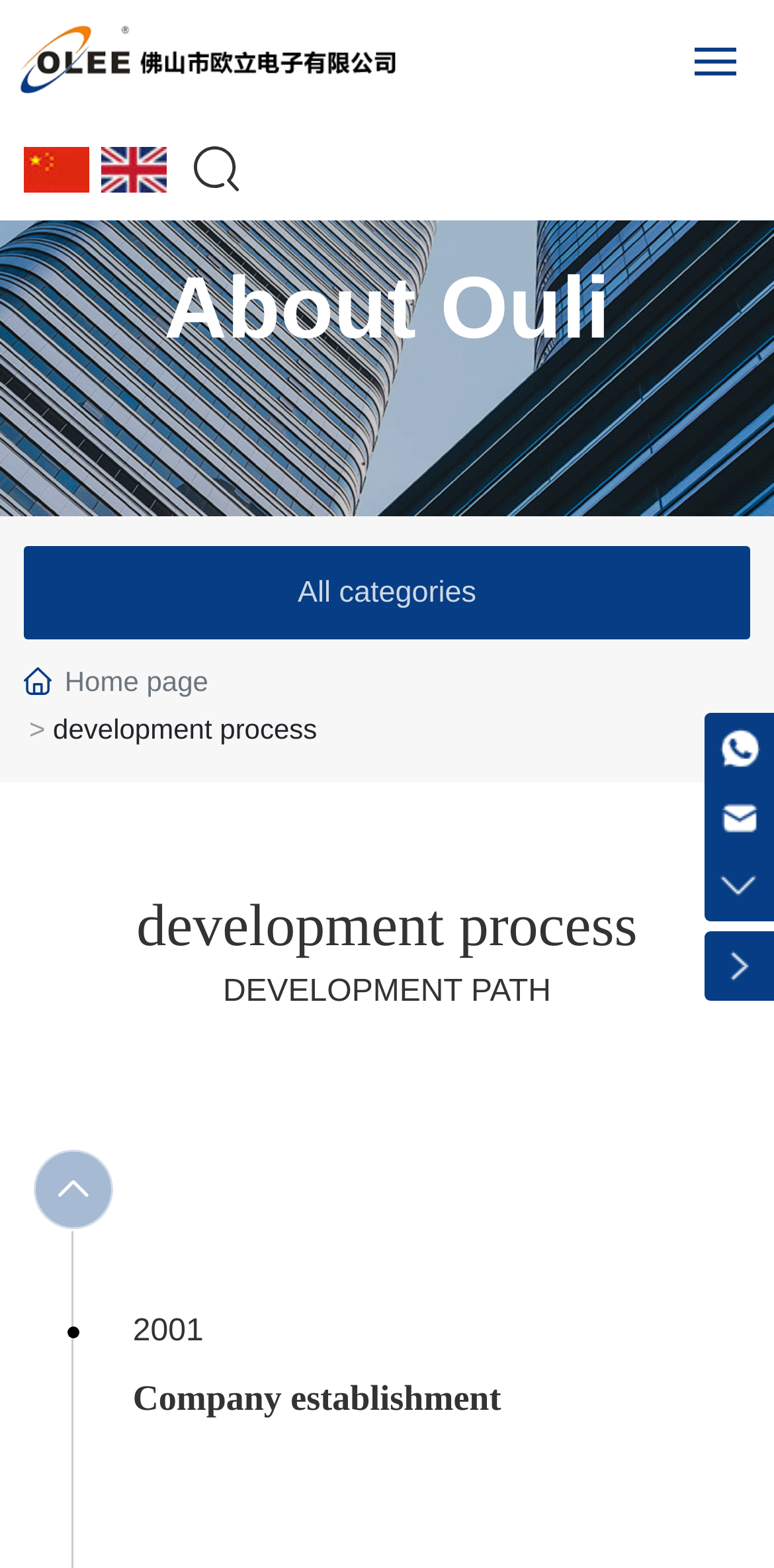What is the year the company was established?
Using the image as a reference, answer with just one word or a short phrase.

2001